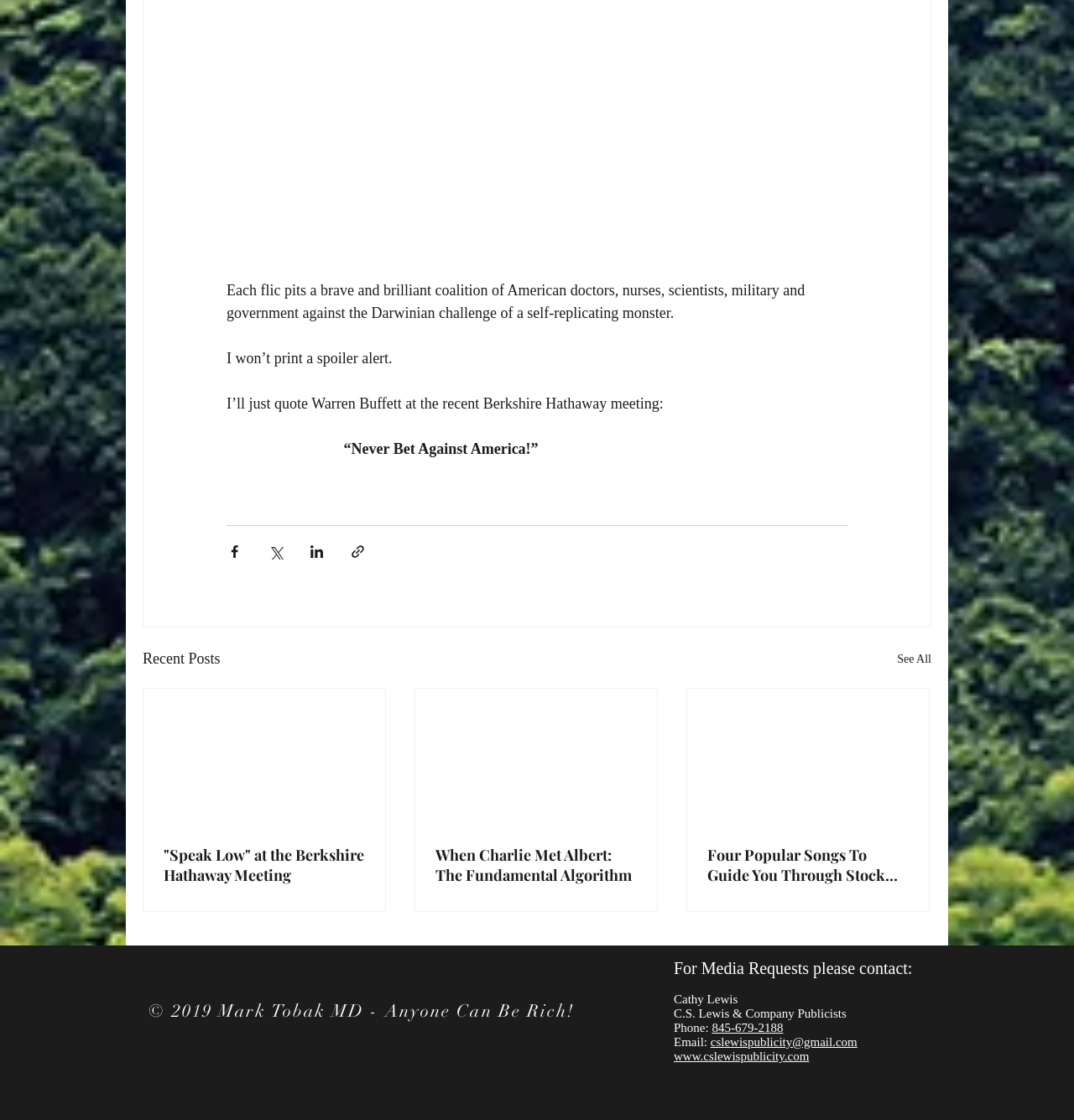Identify the bounding box coordinates of the clickable region required to complete the instruction: "Visit www.cslewispublicity.com". The coordinates should be given as four float numbers within the range of 0 and 1, i.e., [left, top, right, bottom].

[0.627, 0.937, 0.753, 0.949]